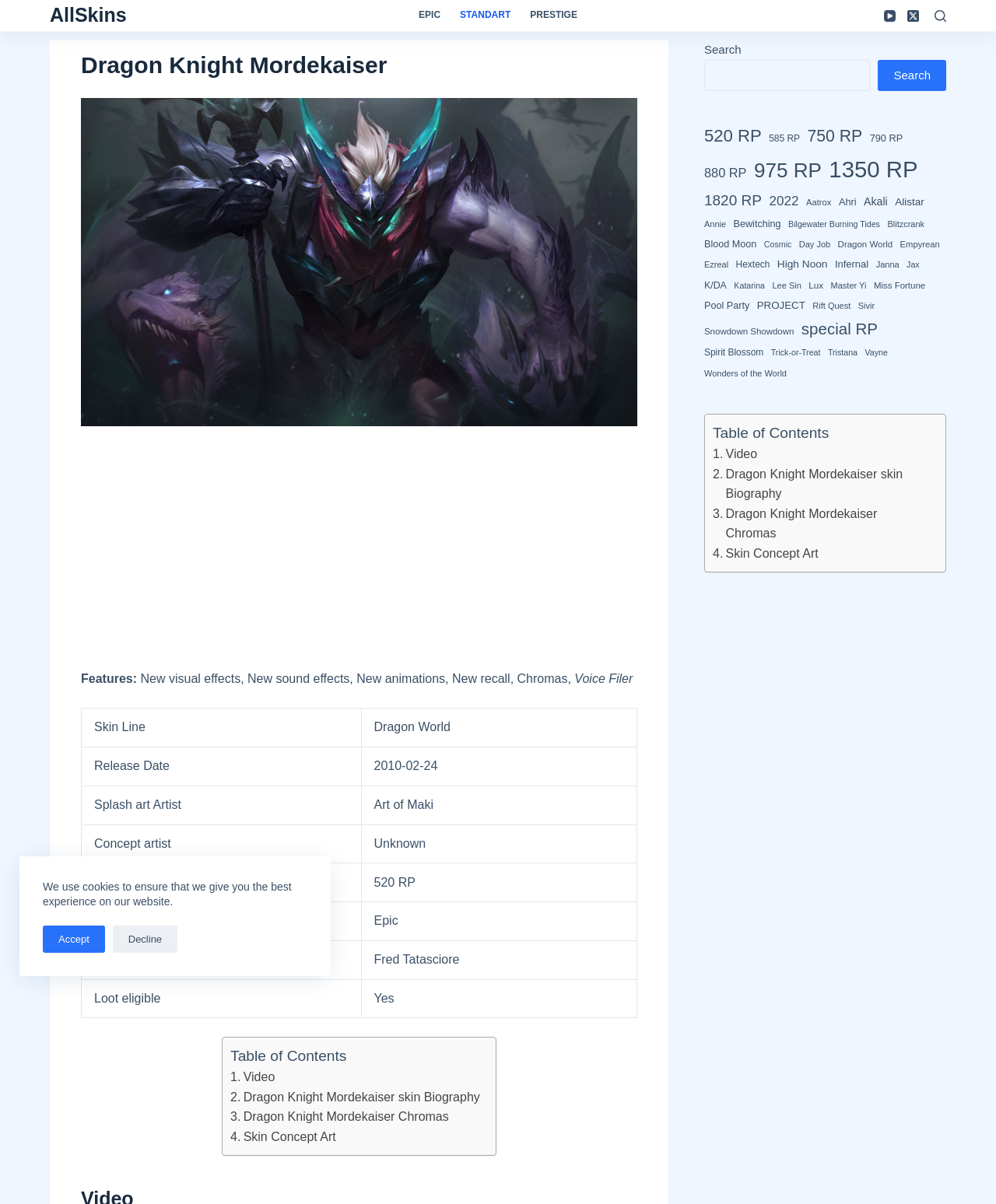Identify and provide the text content of the webpage's primary headline.

Dragon Knight Mordekaiser